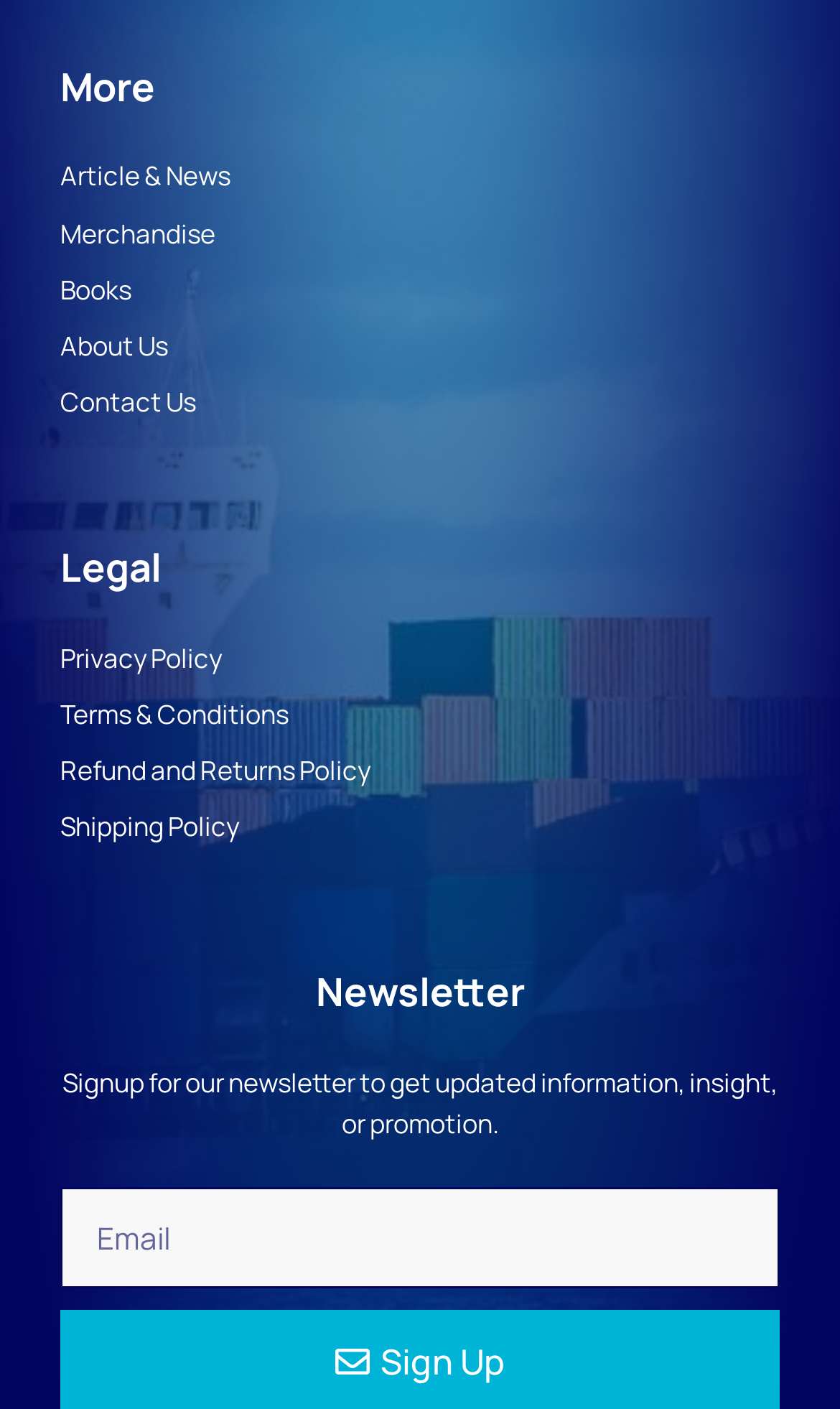What is the purpose of the newsletter?
Give a single word or phrase as your answer by examining the image.

Get updated information